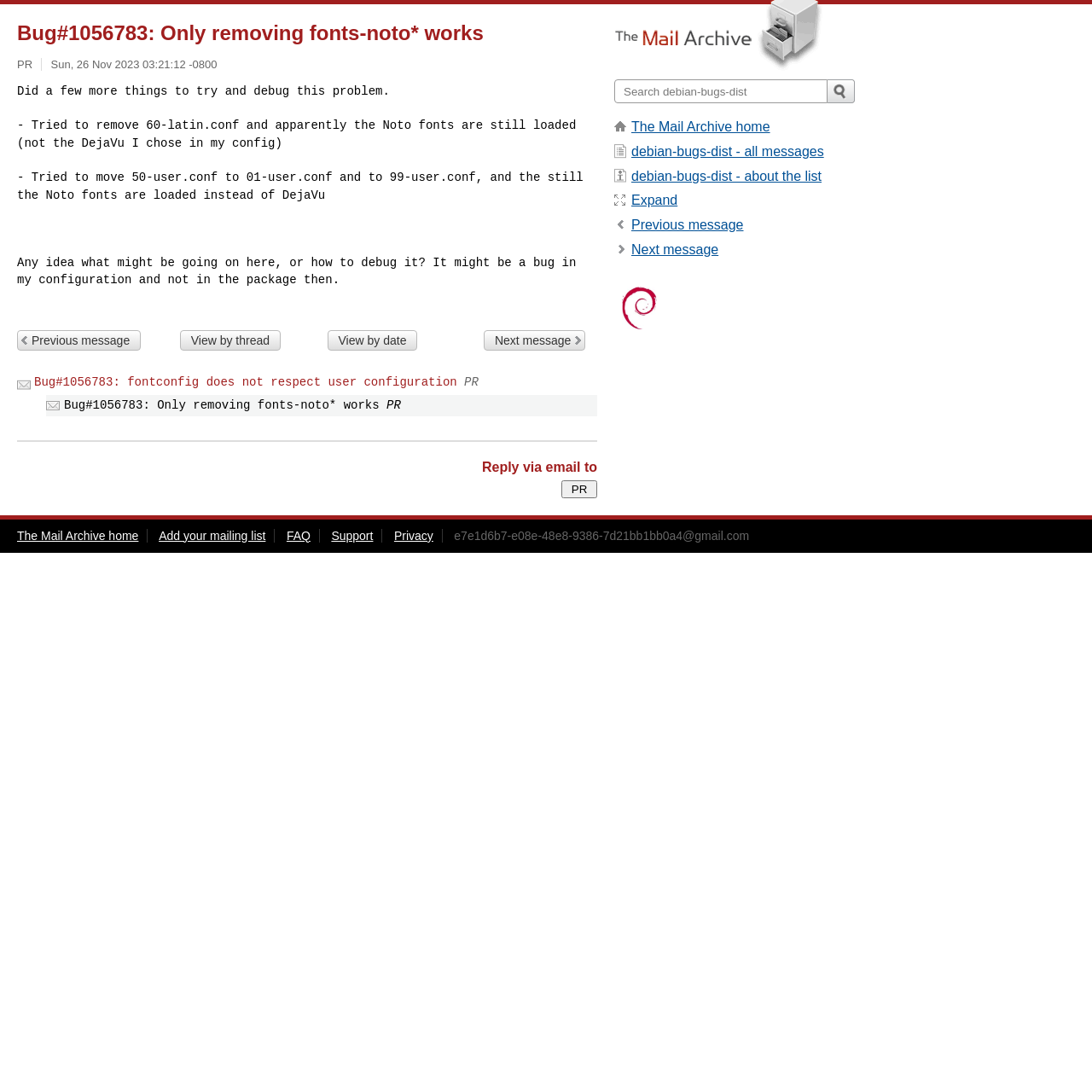How many links are there in the complementary section? Look at the image and give a one-word or short phrase answer.

7